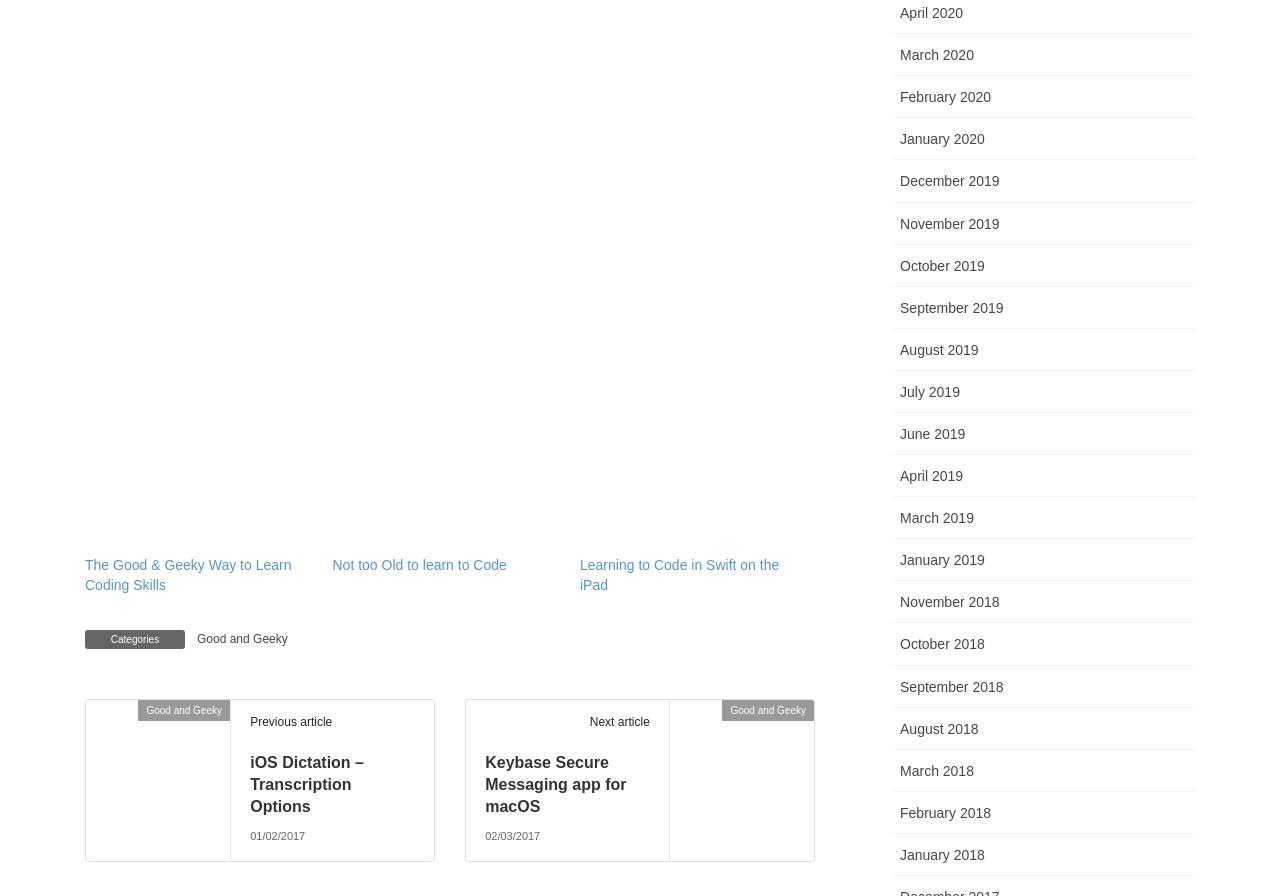Extract the bounding box of the UI element described as: "Arthroplasty Topics Podcast".

None